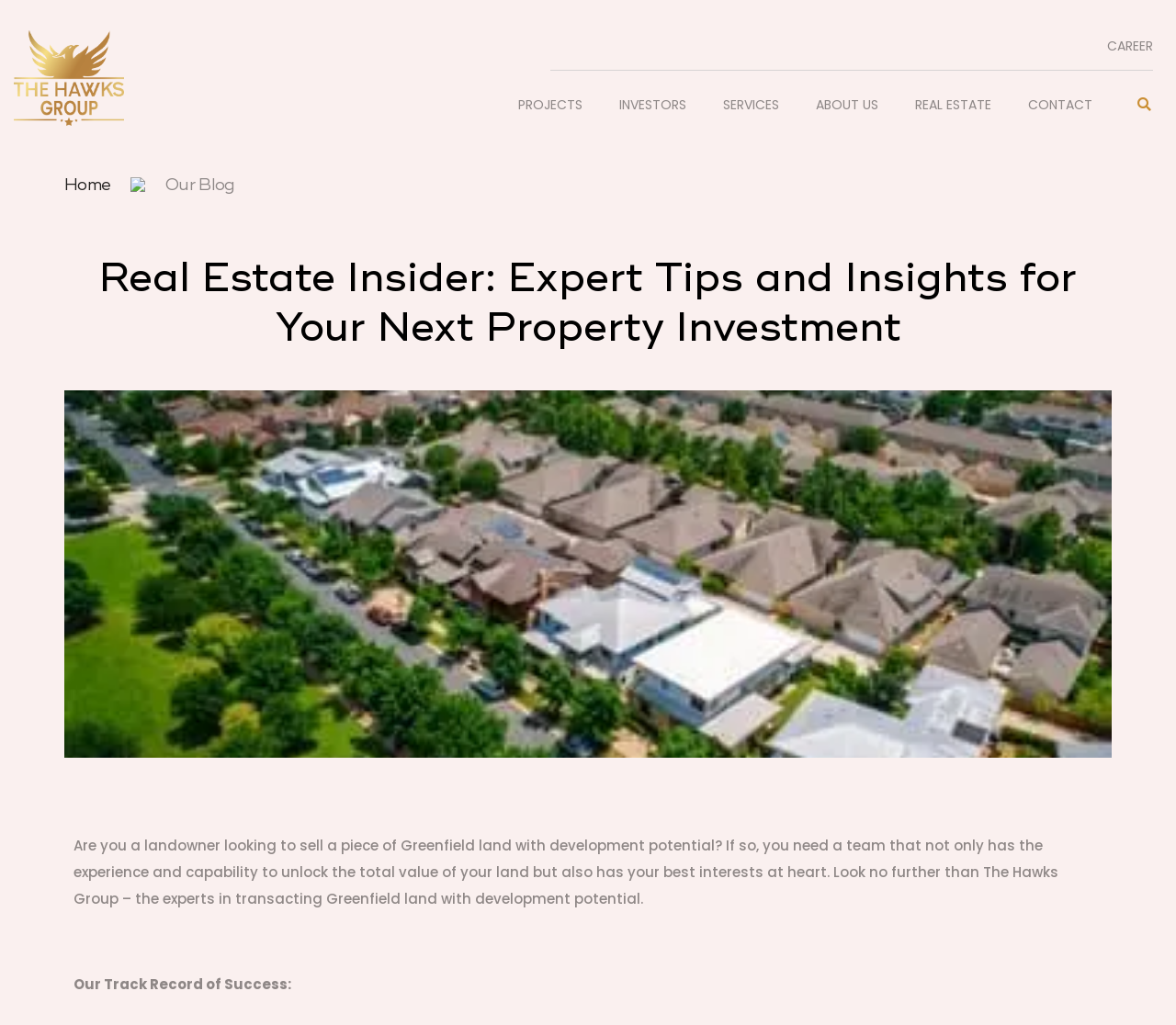Please mark the bounding box coordinates of the area that should be clicked to carry out the instruction: "Search for something".

[0.96, 0.087, 0.98, 0.116]